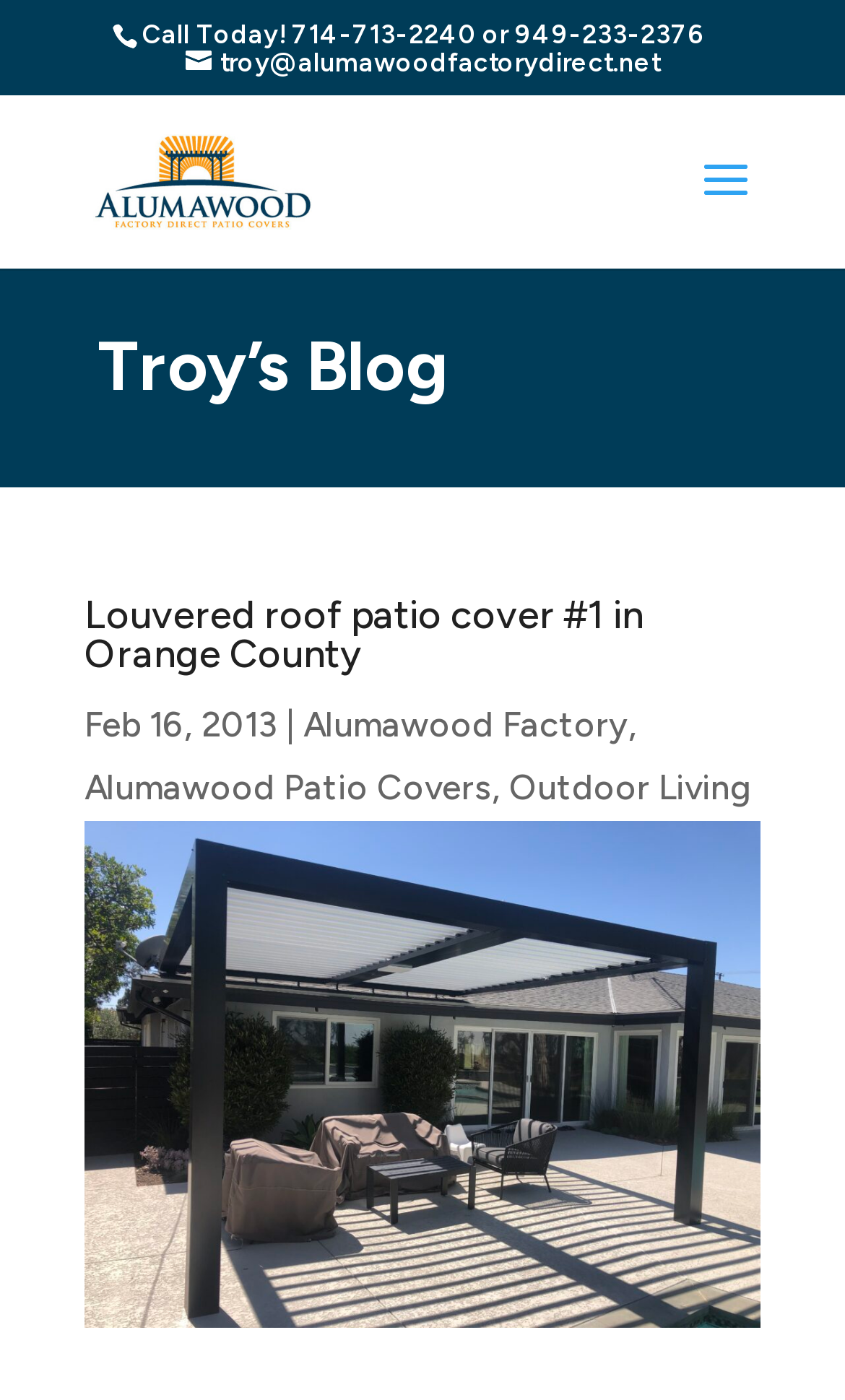Provide the bounding box coordinates in the format (top-left x, top-left y, bottom-right x, bottom-right y). All values are floating point numbers between 0 and 1. Determine the bounding box coordinate of the UI element described as: Outdoor Living

[0.603, 0.547, 0.89, 0.577]